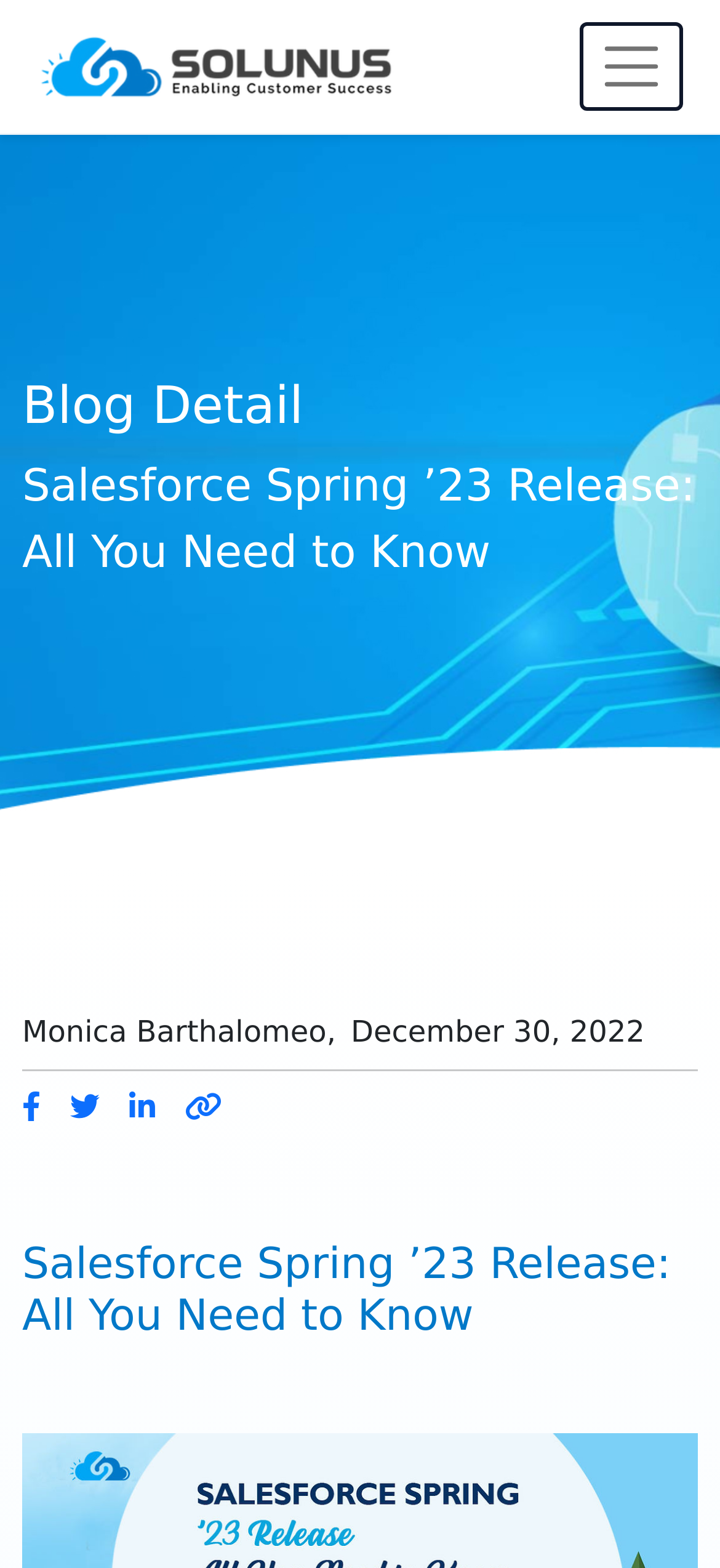What is the category of the blog post?
Carefully analyze the image and provide a detailed answer to the question.

I found the category of the blog post by looking at the heading element that appears above the title of the blog post, which is 'Blog Detail'.